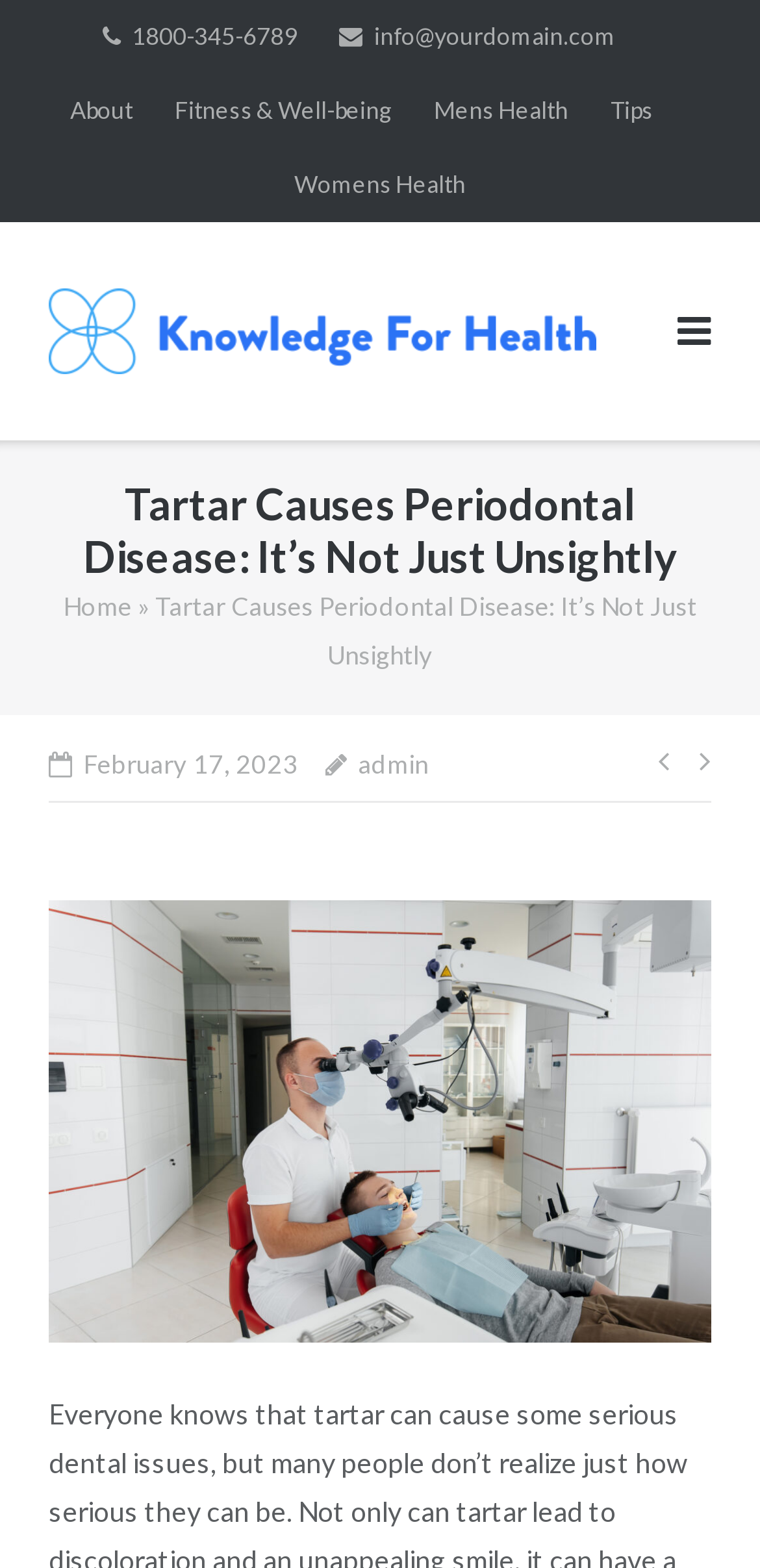Can you identify the bounding box coordinates of the clickable region needed to carry out this instruction: 'Click the search button'? The coordinates should be four float numbers within the range of 0 to 1, stated as [left, top, right, bottom].

[0.891, 0.199, 0.936, 0.224]